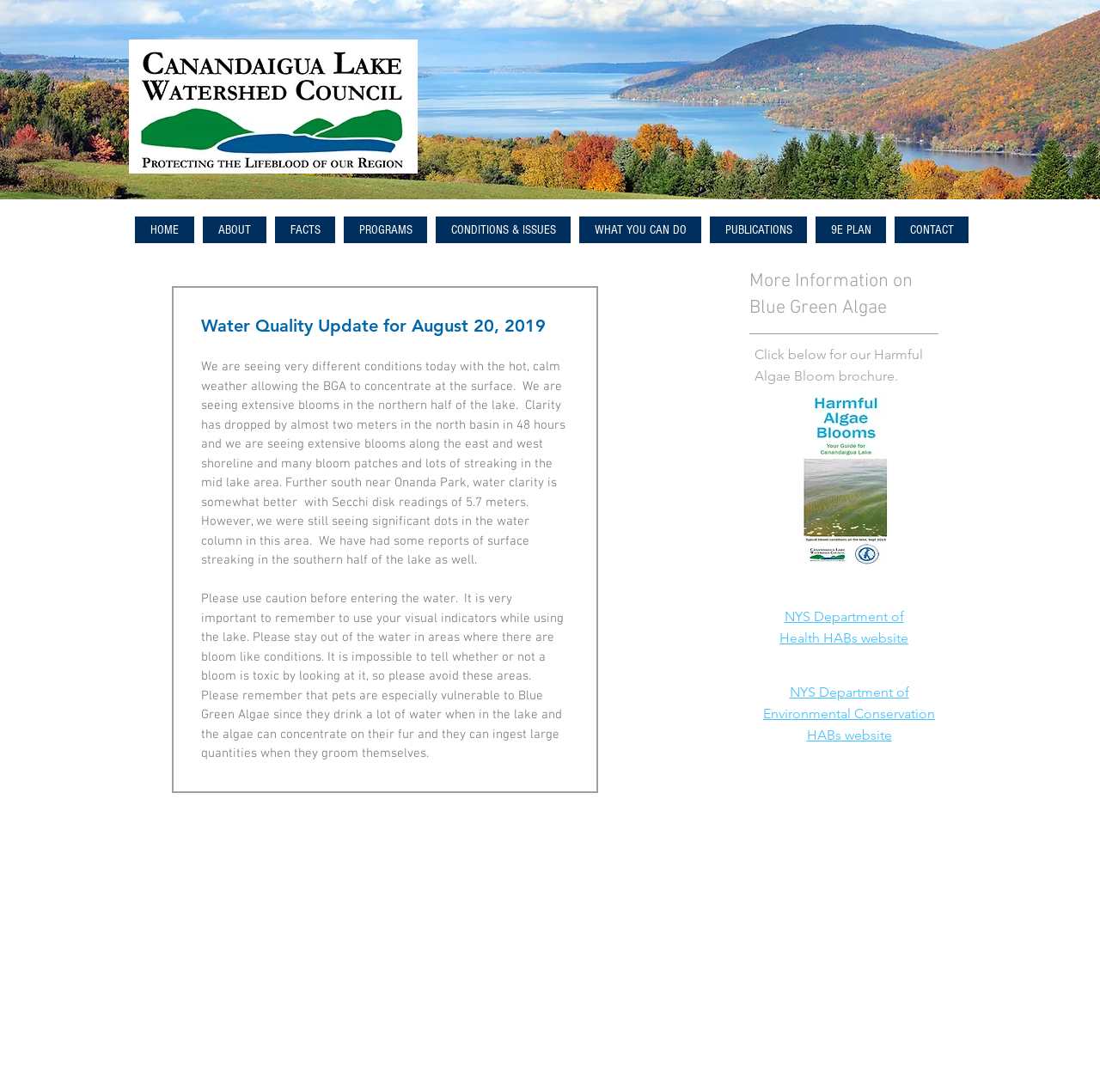From the webpage screenshot, predict the bounding box of the UI element that matches this description: "title="HAB 2016 Brochure Canandaigua 6.8.18.pdf"".

[0.716, 0.36, 0.821, 0.525]